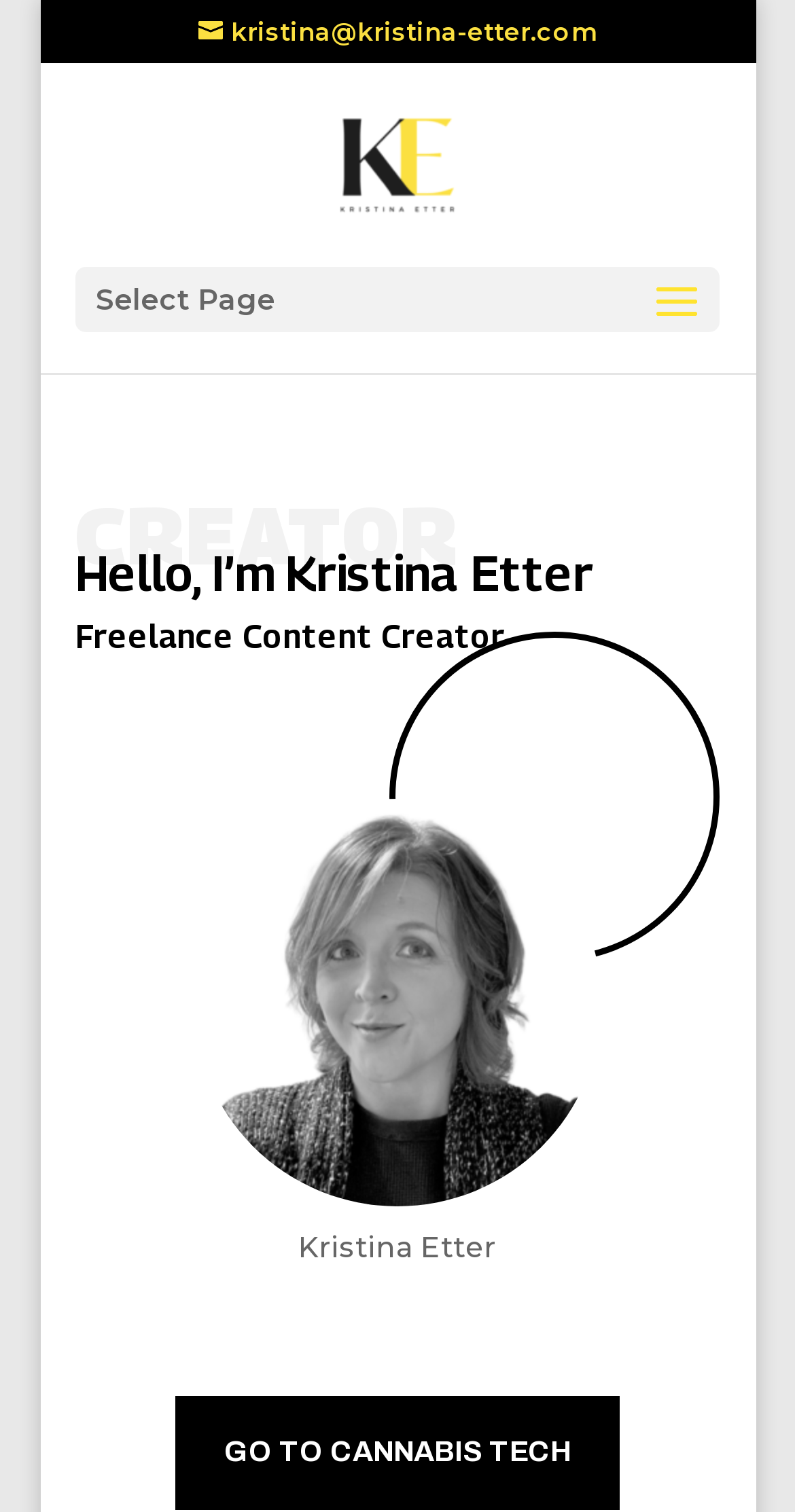What is the purpose of the image on the bottom left?
From the screenshot, supply a one-word or short-phrase answer.

Unknown